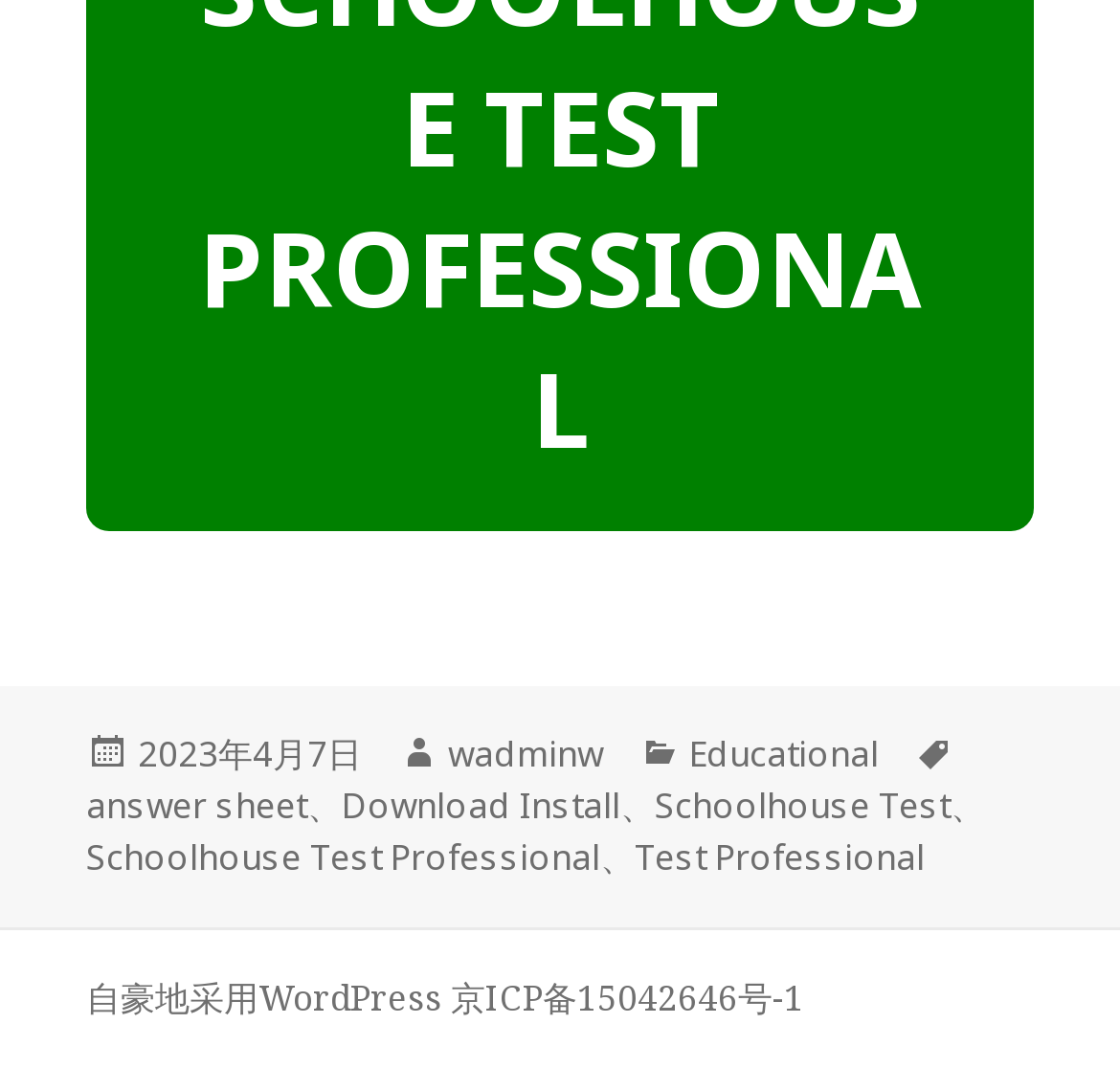Determine the bounding box coordinates for the element that should be clicked to follow this instruction: "Visit the Privacy Policy page". The coordinates should be given as four float numbers between 0 and 1, in the format [left, top, right, bottom].

None